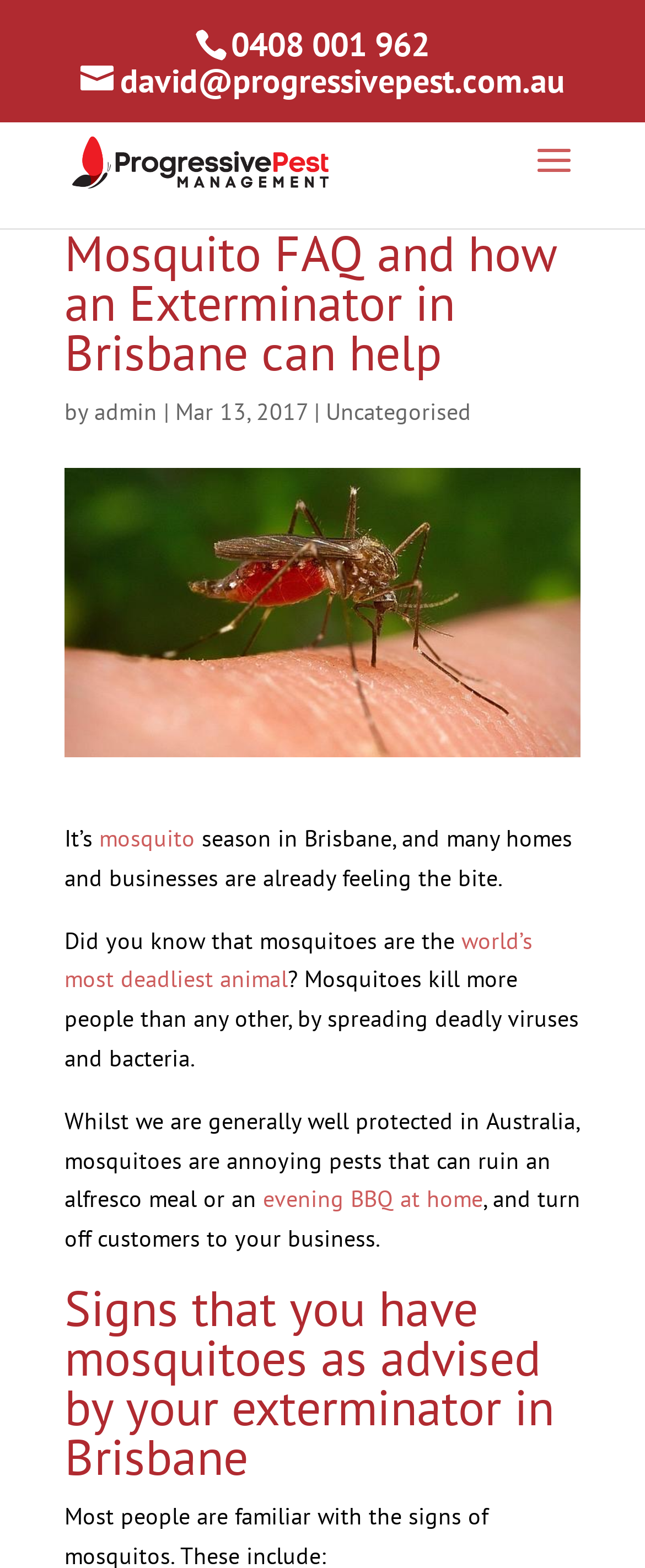What is the topic of the webpage?
Based on the image, give a one-word or short phrase answer.

Mosquitoes